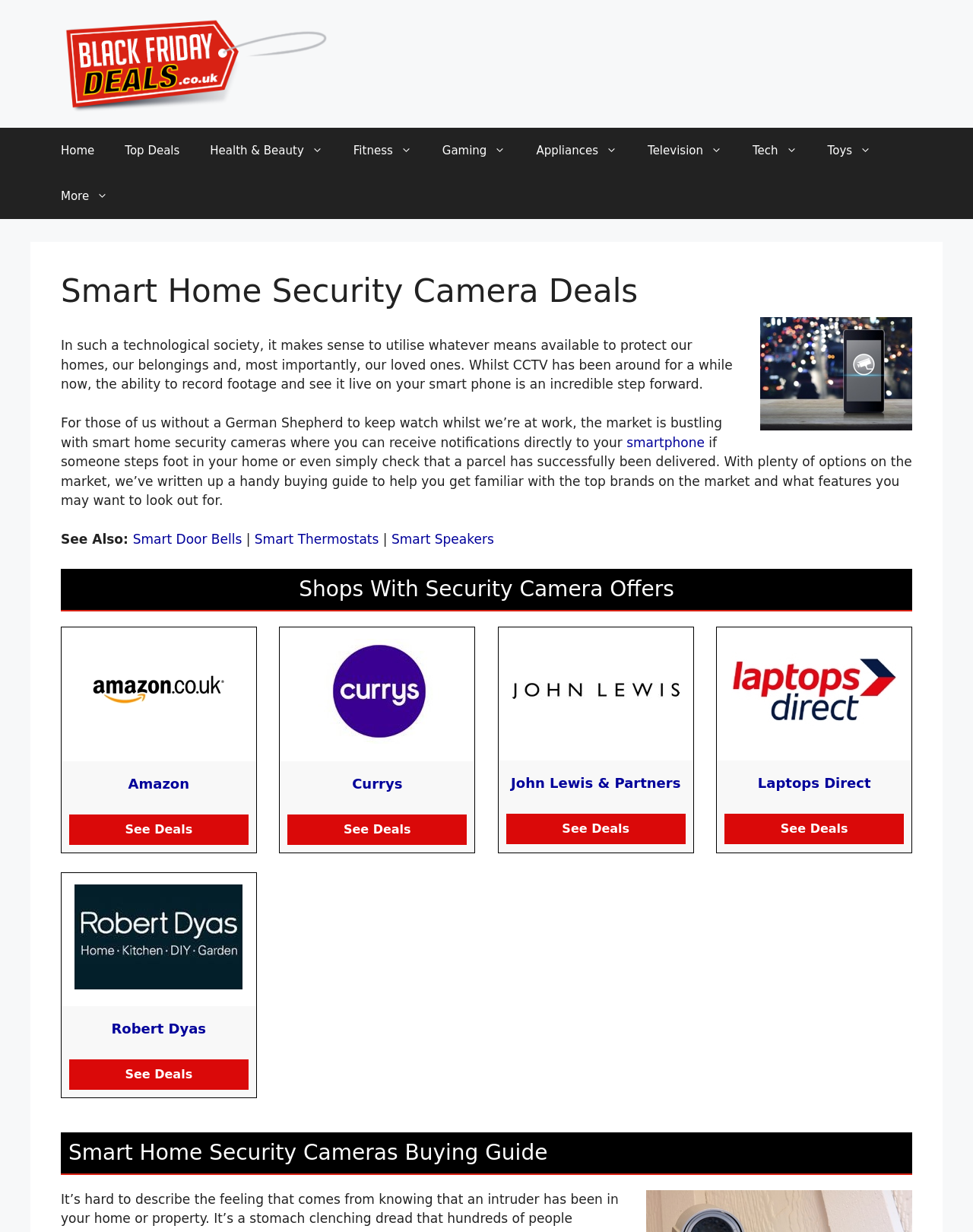What is the title of the buying guide section on this webpage?
Based on the visual content, answer with a single word or a brief phrase.

Smart Home Security Cameras Buying Guide